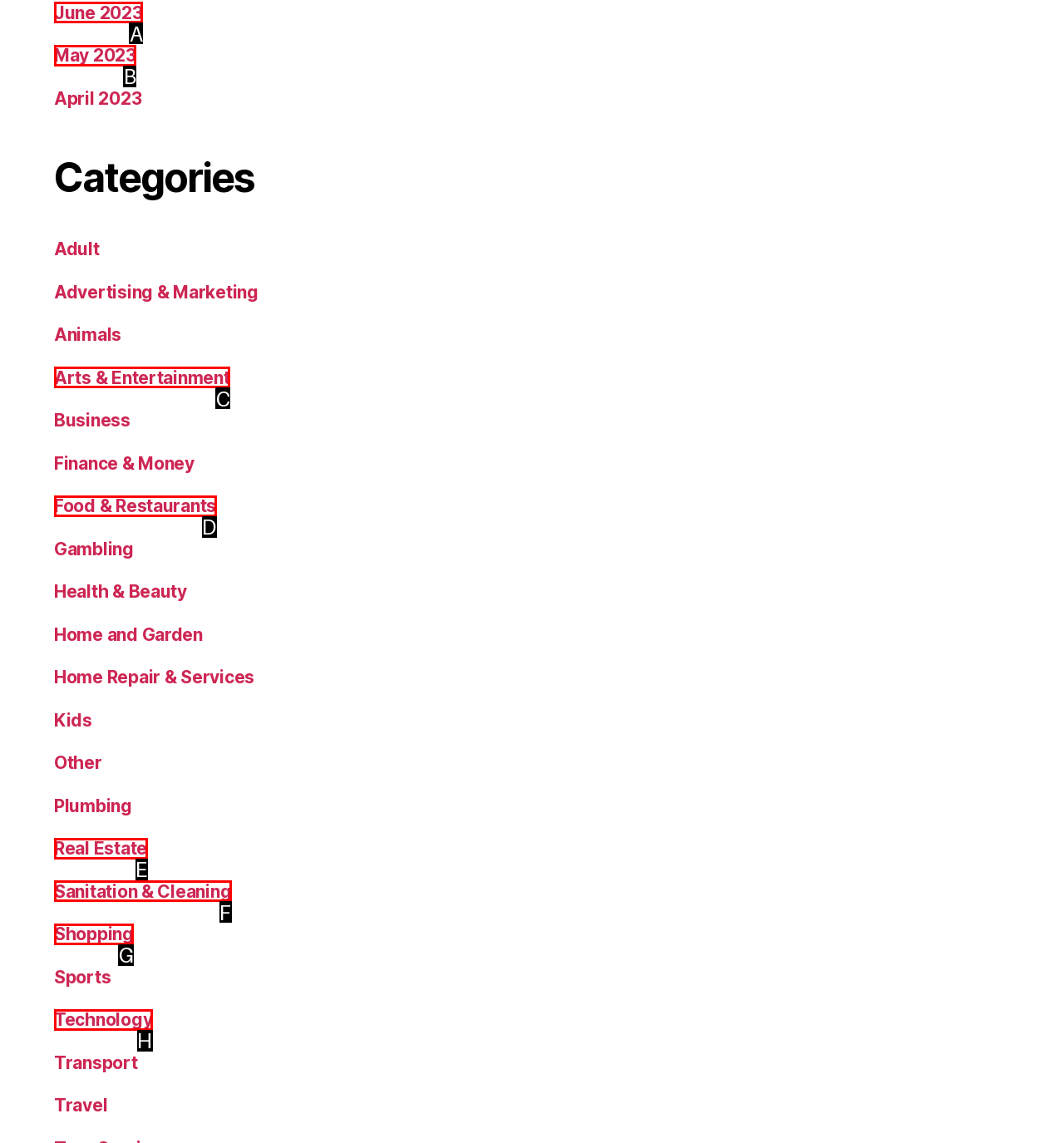From the given choices, determine which HTML element matches the description: Arts & Entertainment. Reply with the appropriate letter.

C